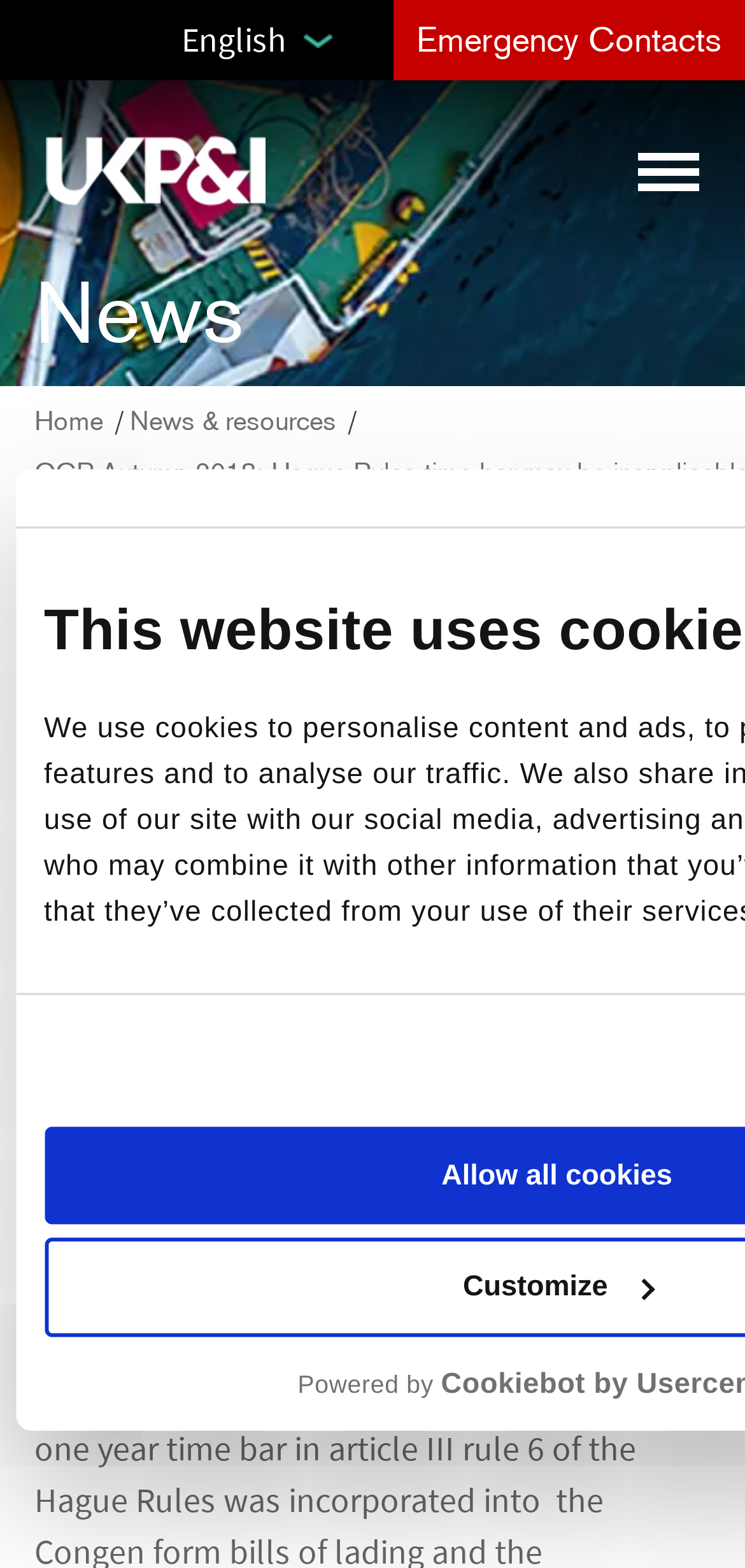What is the language of the webpage?
Use the screenshot to answer the question with a single word or phrase.

English